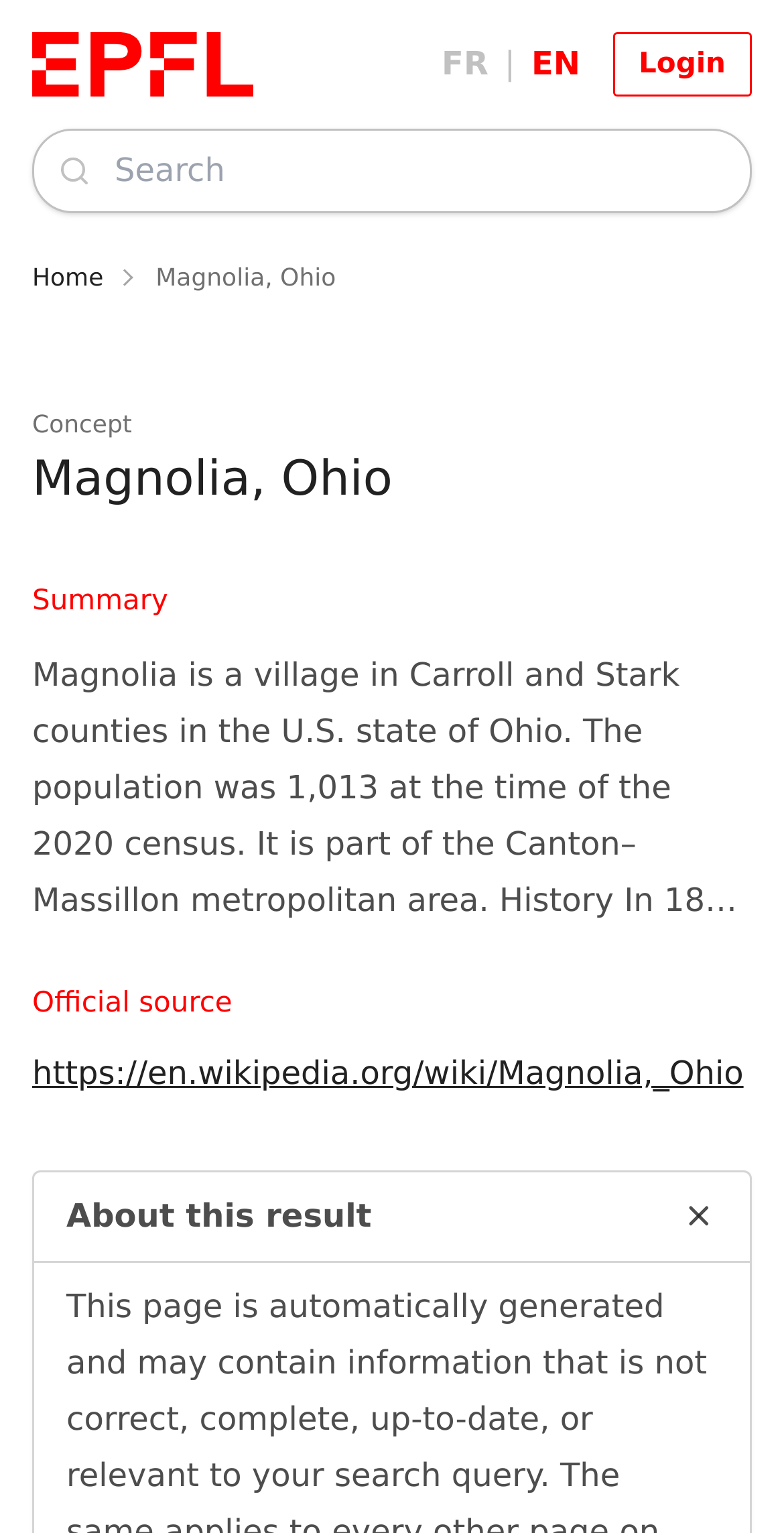Summarize the webpage comprehensively, mentioning all visible components.

The webpage is about Magnolia, Ohio, a village in Carroll and Stark counties. At the top left corner, there is an EPFL logo, which is an image linked to the EPFL website. Next to it, there are language options, including FR and EN, separated by a vertical line. On the top right corner, there is a login link.

Below the language options, there is a search bar with a combobox that allows users to search for content. To the left of the search bar, there is a small image. Above the search bar, there is a navigation breadcrumb that shows the path from the home page to the current page, Magnolia, Ohio.

The main content of the page is divided into sections. The first section has a heading that reads "Magnolia, Ohio" and a summary of the village. The summary text describes Magnolia as a village in Carroll and Stark counties in the U.S. state of Ohio, with a population of 1,013 as of the 2020 census.

Below the summary, there is a section about the history of Magnolia. This section describes how the village was laid out in 1834 and merged with another village, Downingville, in 1846. The text also explains how the village got its name from a local gristmill.

Further down, there is a section about the official source of the information, which is linked to a Wikipedia page about Magnolia, Ohio. This link is accompanied by a disclosure triangle that provides more information about the result.